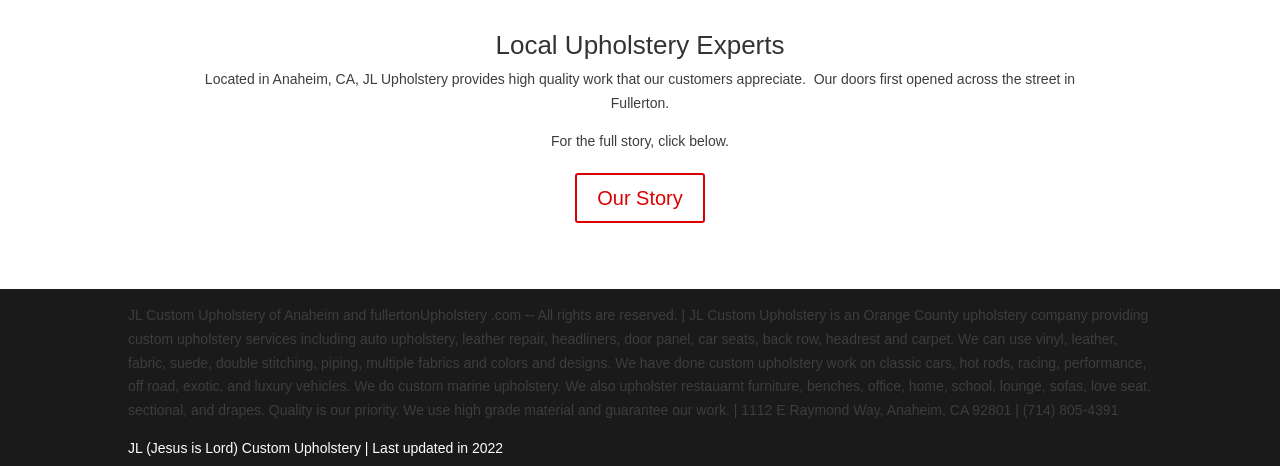What is the priority of JL Upholstery?
Using the information from the image, provide a comprehensive answer to the question.

Based on the webpage content, the priority of JL Upholstery is quality. This is mentioned in the StaticText element with OCR text 'Quality is our priority. We use high grade material and guarantee our work.' which emphasizes the importance of quality in their work.